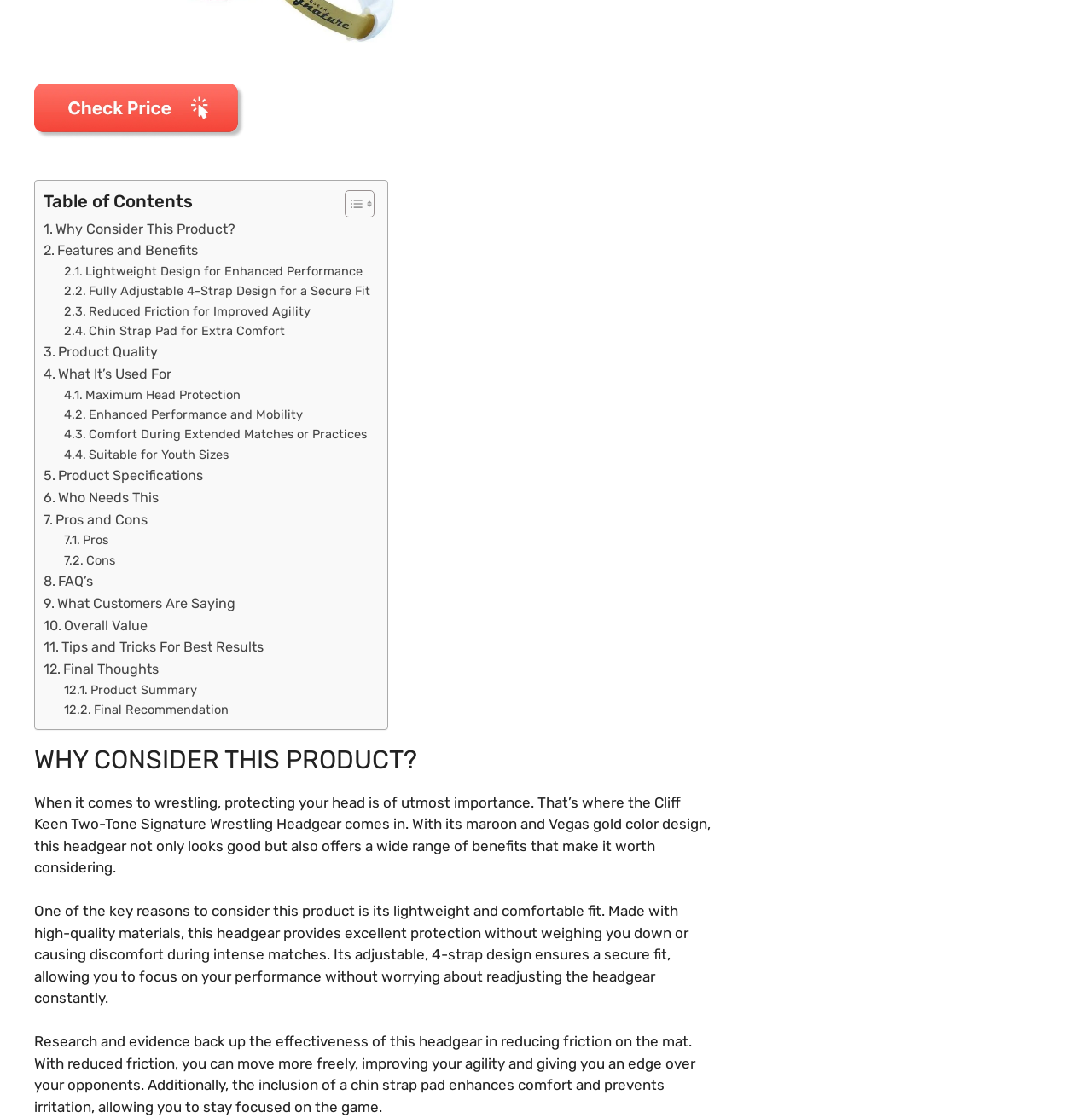How many straps does the headgear have?
Please provide a detailed answer to the question.

The headgear has a 4-strap design, which is mentioned in the StaticText element as providing a secure fit and allowing the user to focus on their performance without worrying about readjusting the headgear constantly.